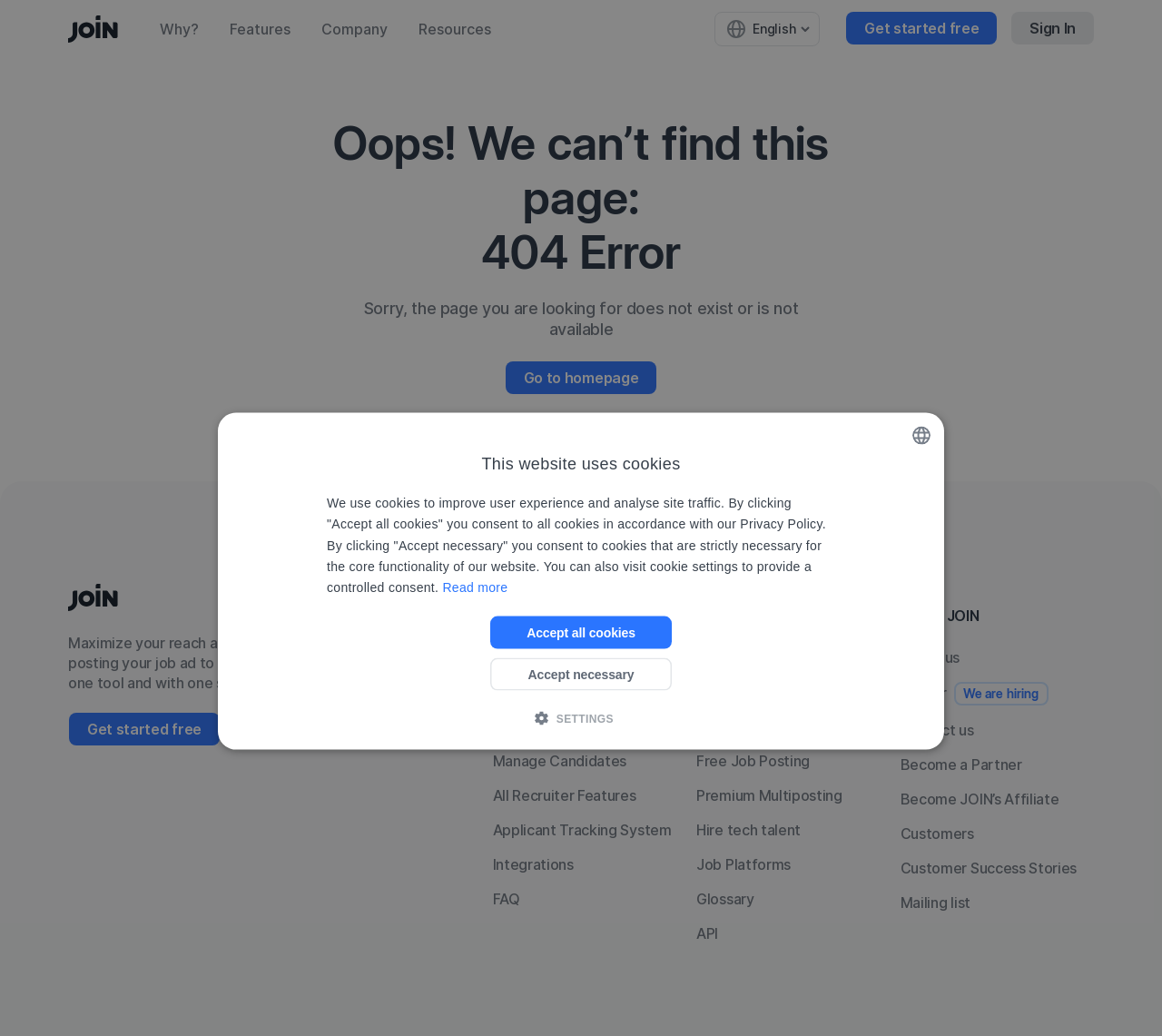Identify the bounding box coordinates for the region to click in order to carry out this instruction: "Click the 'Get started free' button". Provide the coordinates using four float numbers between 0 and 1, formatted as [left, top, right, bottom].

[0.728, 0.012, 0.858, 0.043]